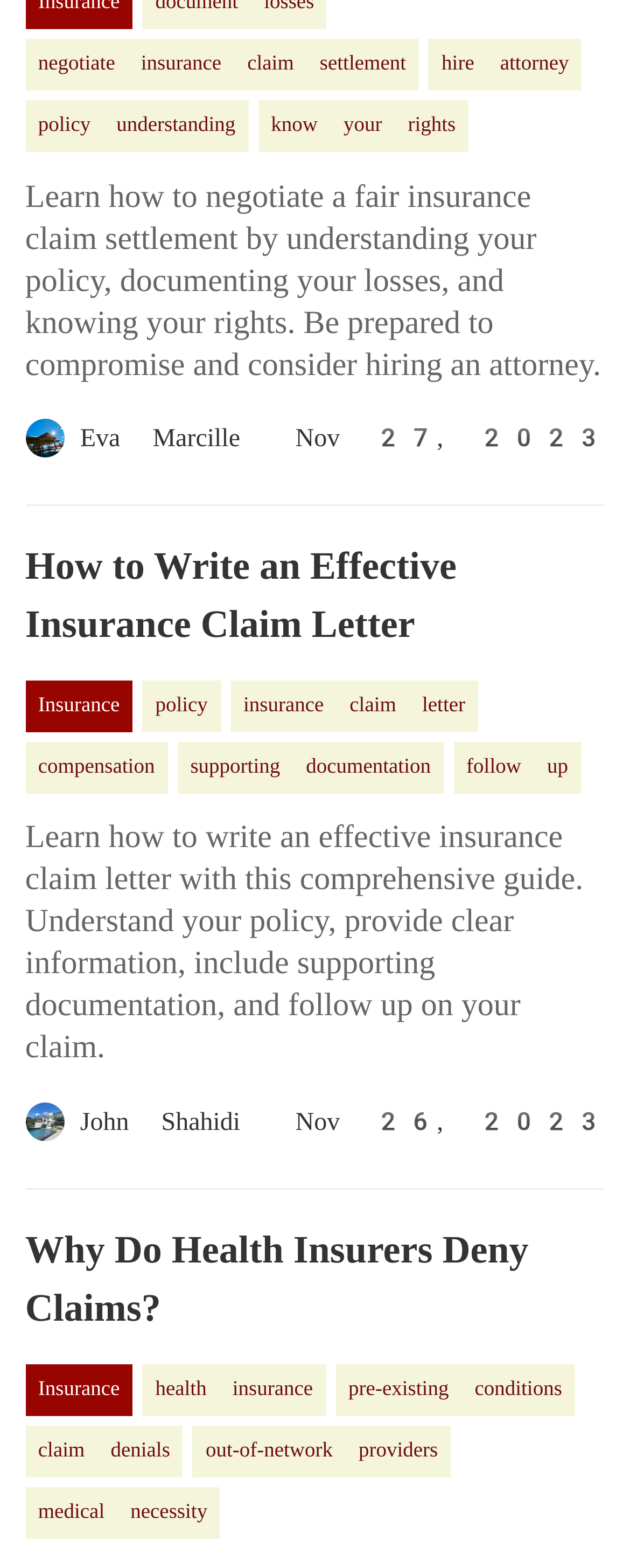Predict the bounding box coordinates of the UI element that matches this description: "negotiate insurance claim settlement". The coordinates should be in the format [left, top, right, bottom] with each value between 0 and 1.

[0.04, 0.025, 0.665, 0.058]